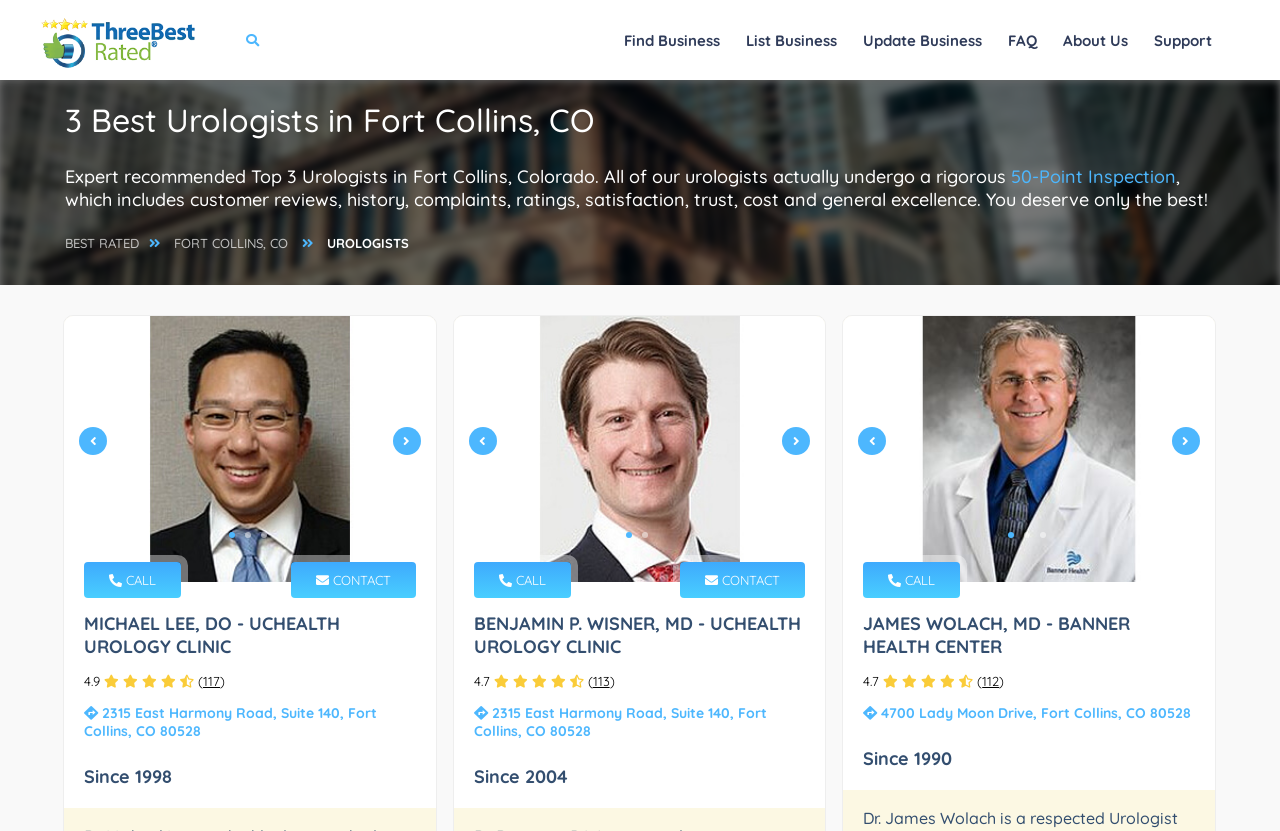Provide the text content of the webpage's main heading.

3 Best Urologists in Fort Collins, CO